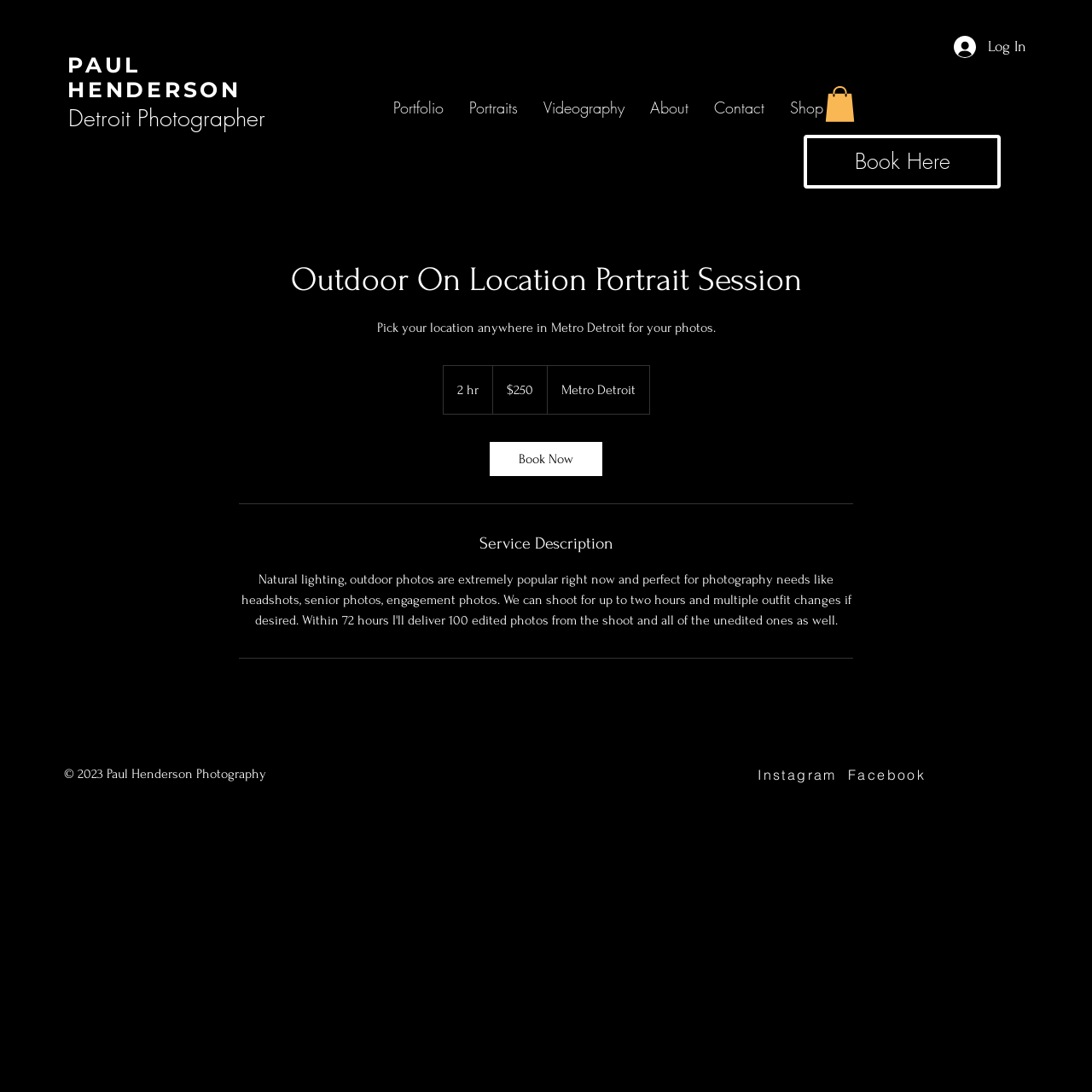Identify the bounding box for the UI element described as: "Specialized Real Estate Investing". The coordinates should be four float numbers between 0 and 1, i.e., [left, top, right, bottom].

None